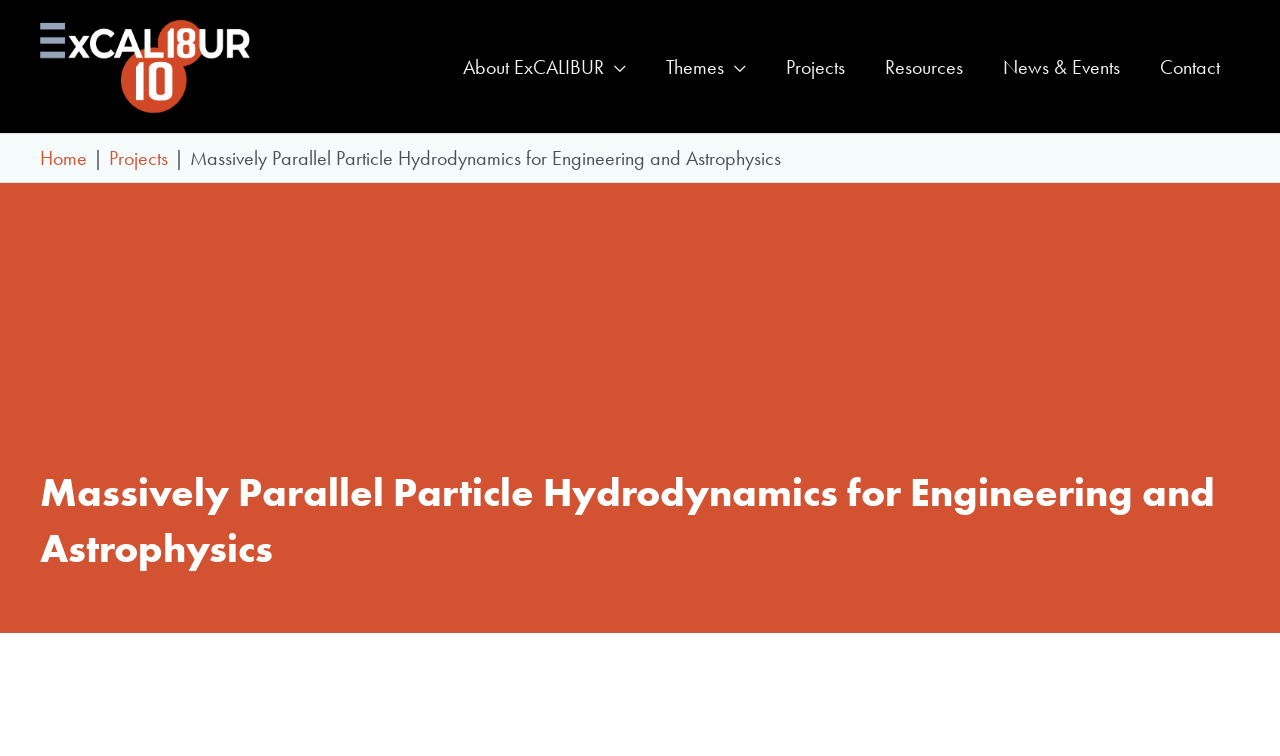Please provide the bounding box coordinates for the element that needs to be clicked to perform the following instruction: "Toggle the About ExCALIBUR menu". The coordinates should be given as four float numbers between 0 and 1, i.e., [left, top, right, bottom].

[0.346, 0.042, 0.505, 0.134]